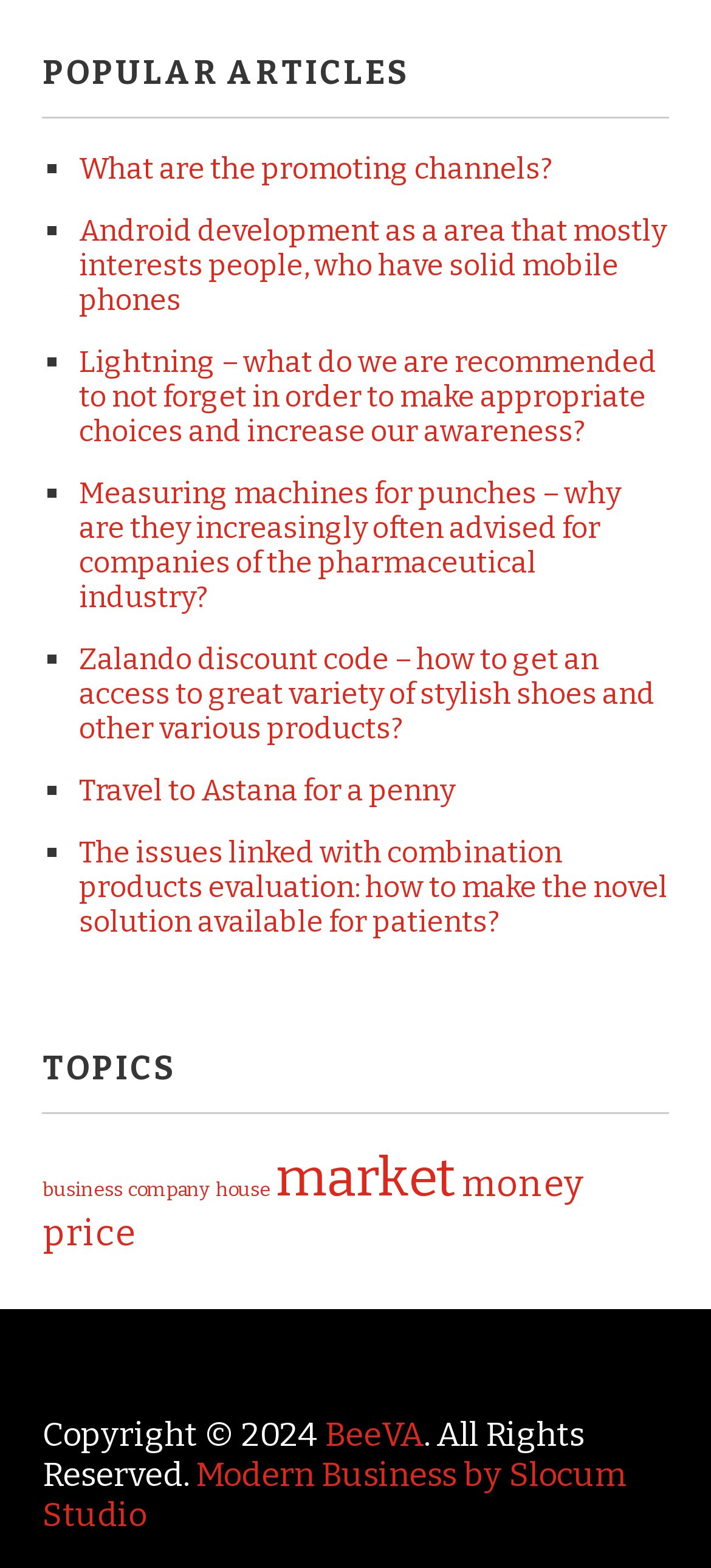Locate the bounding box of the user interface element based on this description: "What are the promoting channels?".

[0.111, 0.097, 0.778, 0.119]